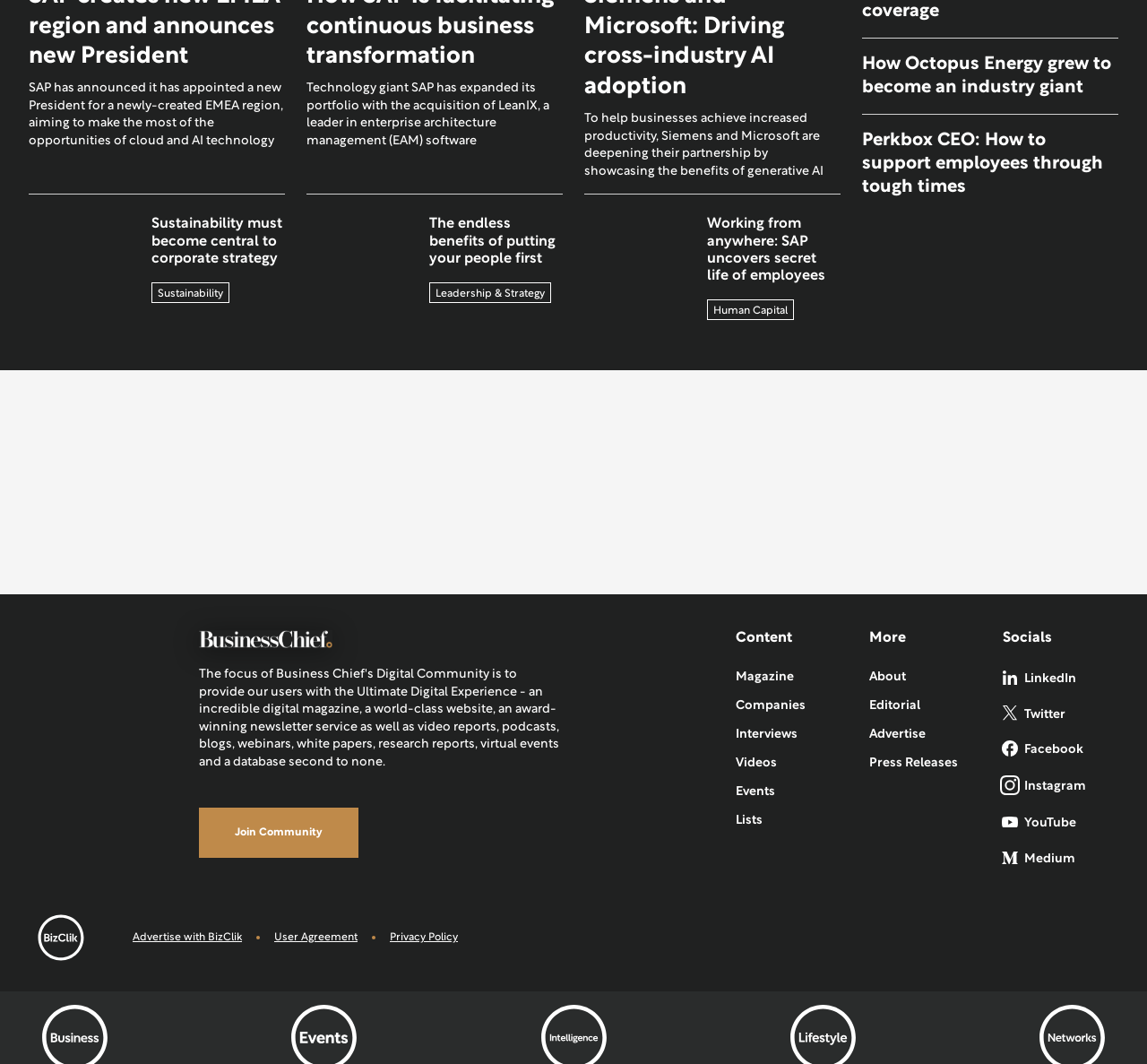Please identify the bounding box coordinates of the area that needs to be clicked to follow this instruction: "Follow on LinkedIn".

[0.874, 0.622, 0.975, 0.655]